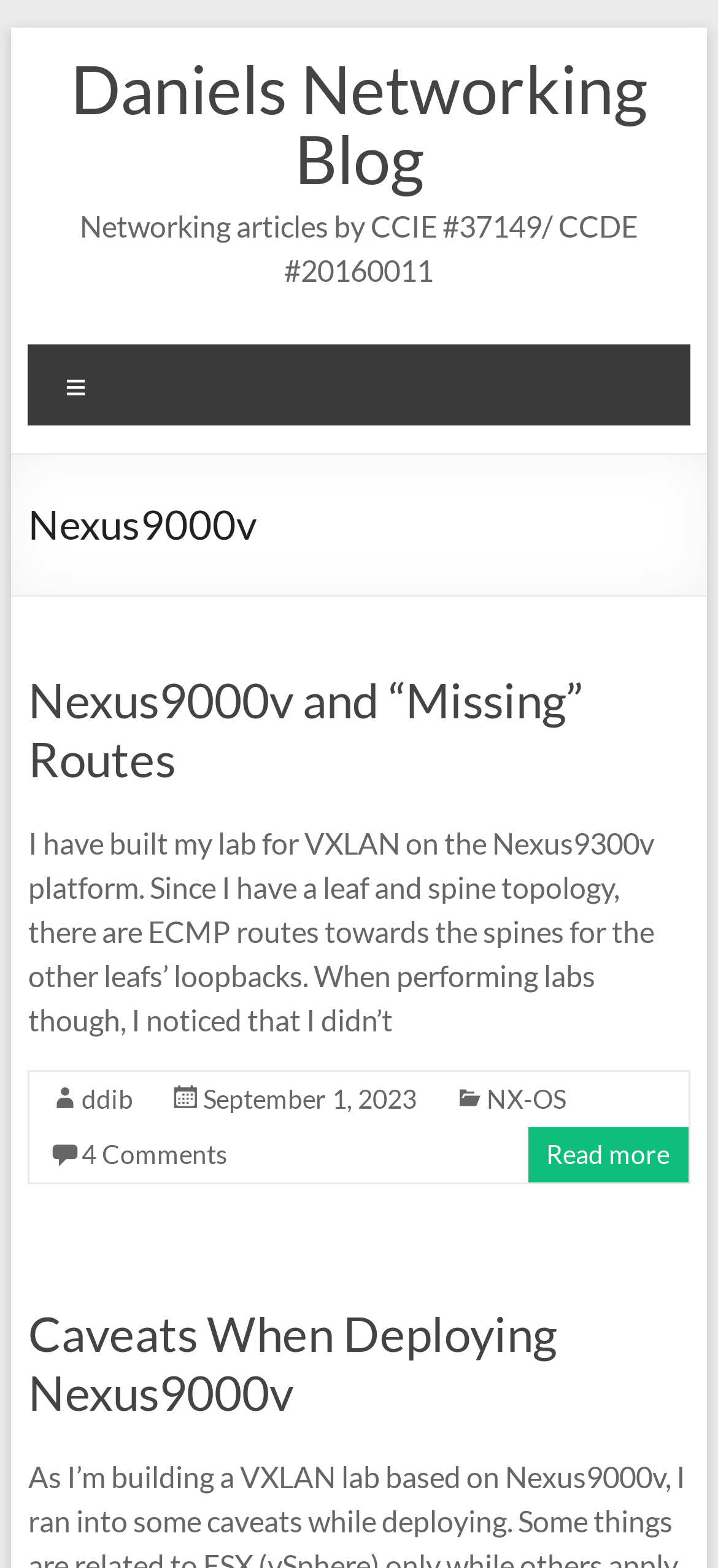Please locate the UI element described by "4 Comments" and provide its bounding box coordinates.

[0.114, 0.726, 0.316, 0.746]